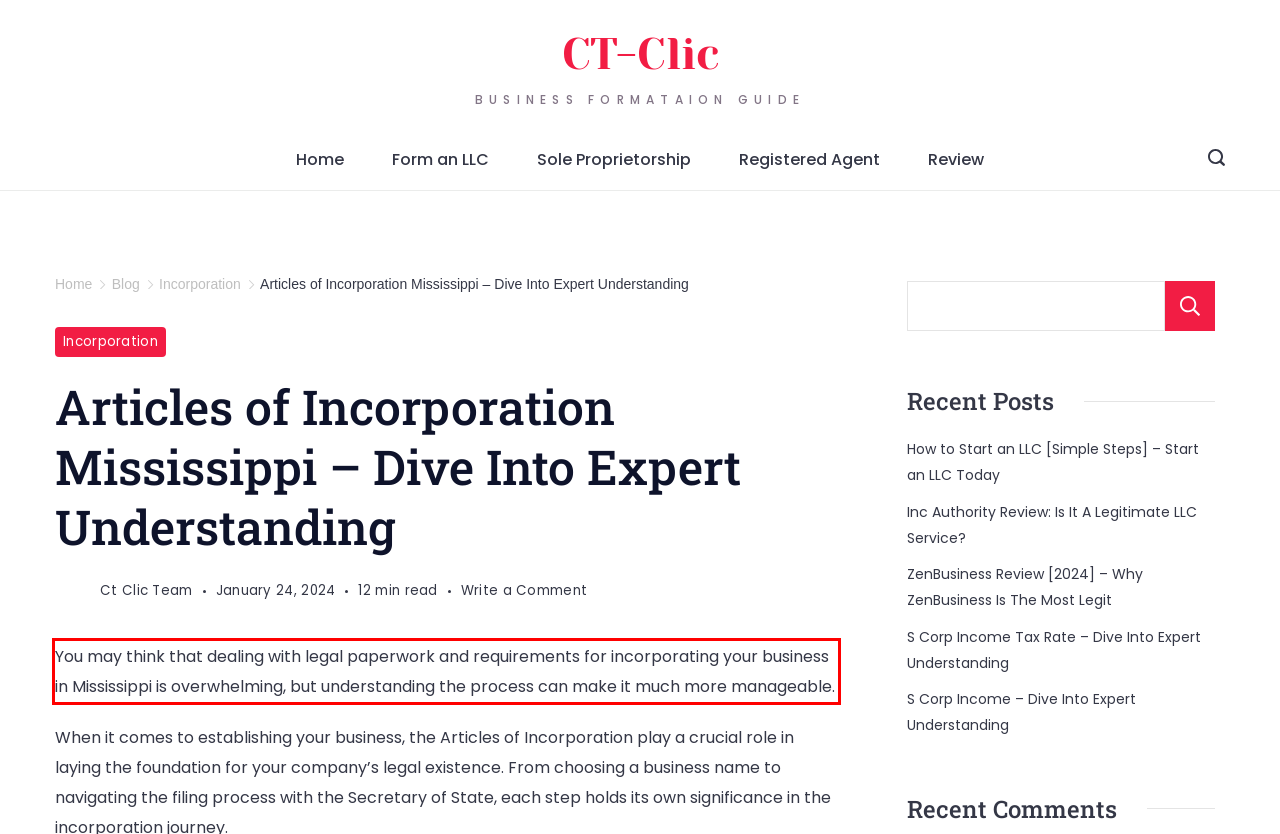Given a webpage screenshot, locate the red bounding box and extract the text content found inside it.

You may think that dealing with legal paperwork and requirements for incorporating your business in Mississippi is overwhelming, but understanding the process can make it much more manageable.